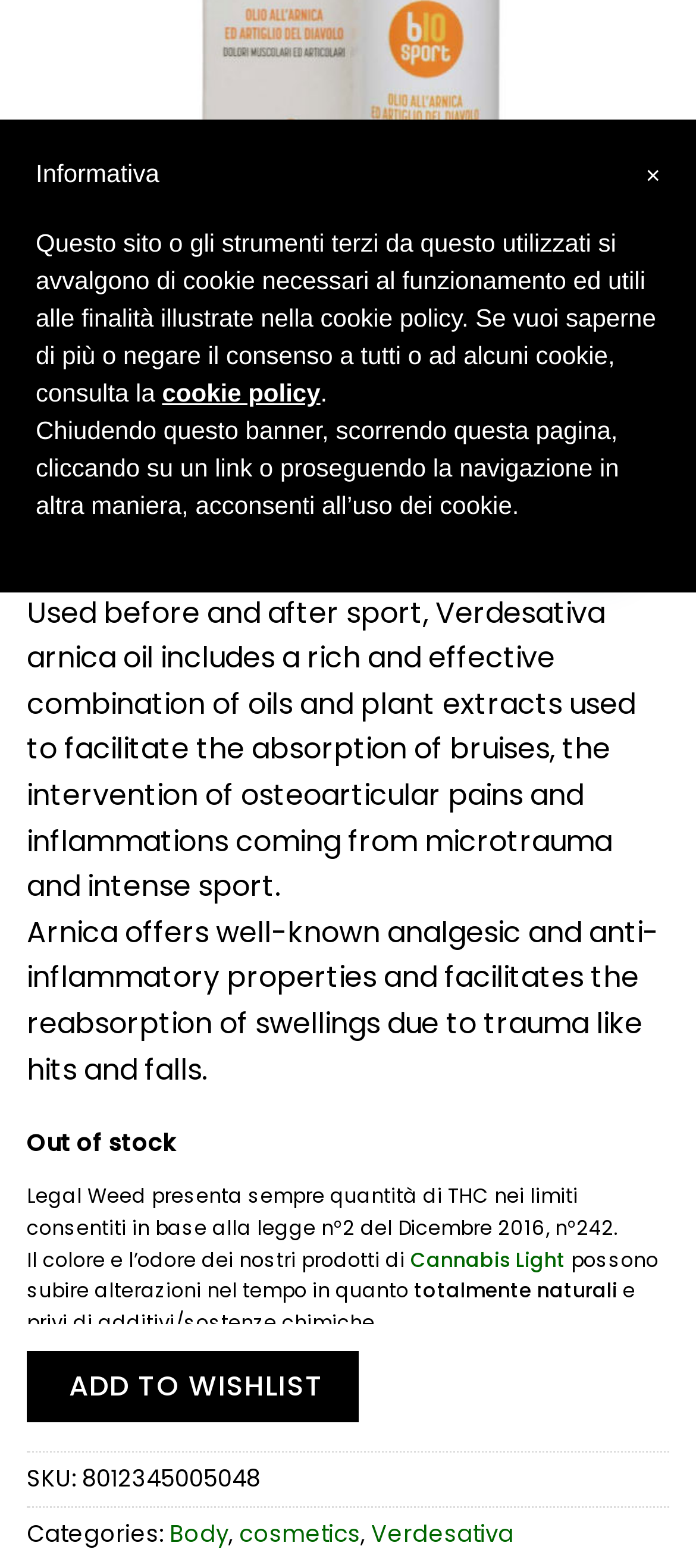Identify and provide the bounding box coordinates of the UI element described: "aria-label="Phone"". The coordinates should be formatted as [left, top, right, bottom], with each number being a float between 0 and 1.

[0.772, 0.281, 0.926, 0.349]